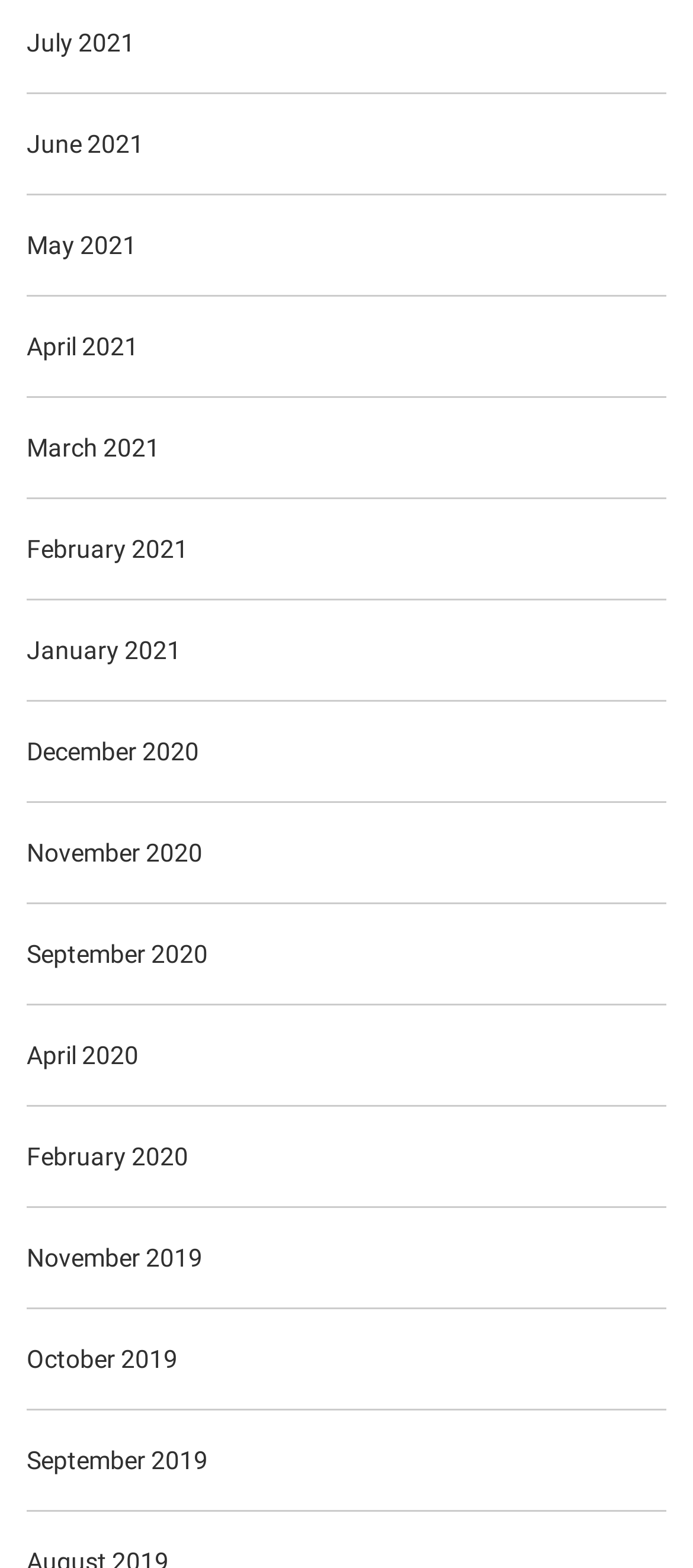How many links are there in total?
Using the image as a reference, answer the question with a short word or phrase.

15